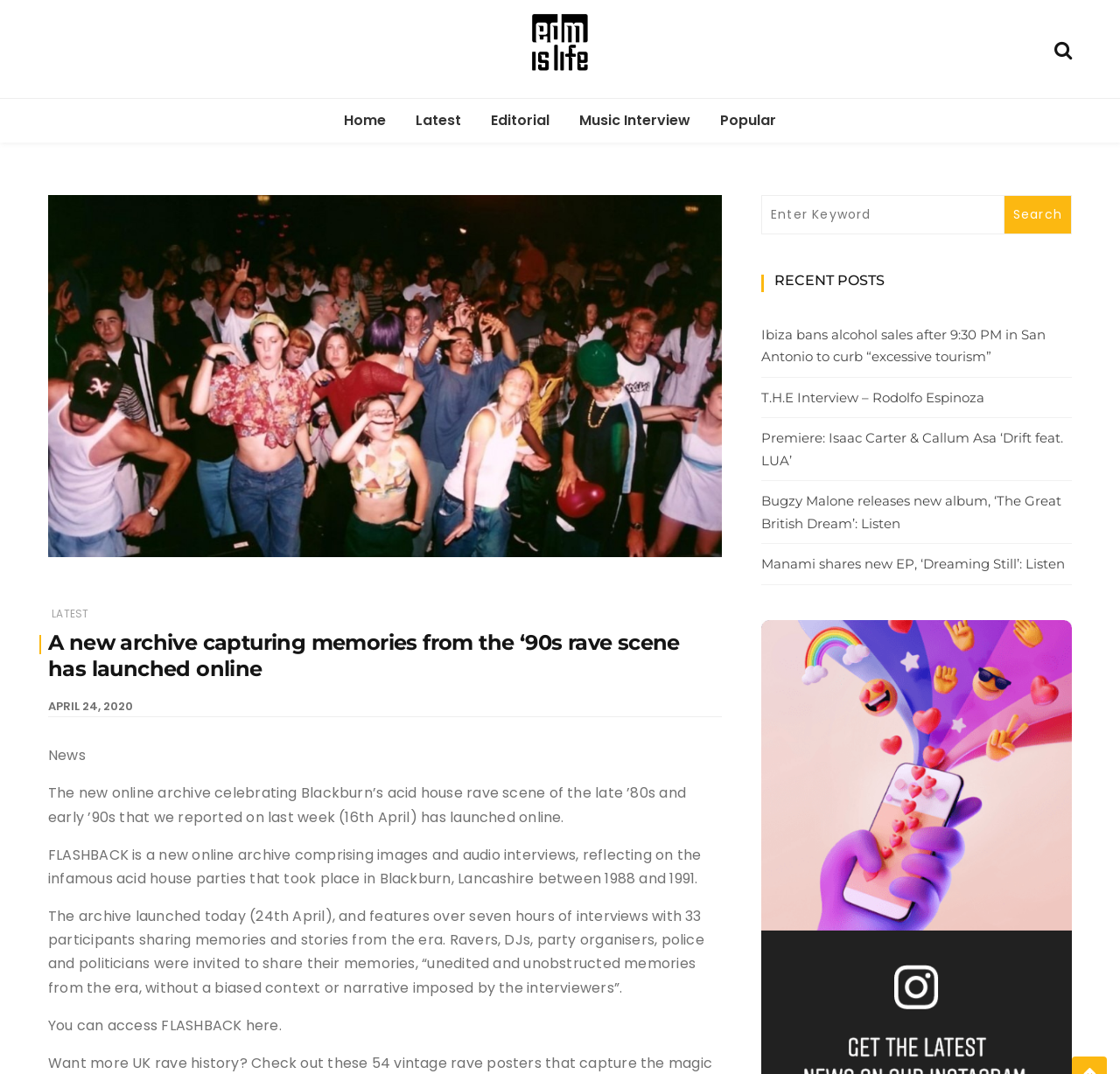Respond with a single word or phrase to the following question: What is the title of the section below the latest news article?

RECENT POSTS